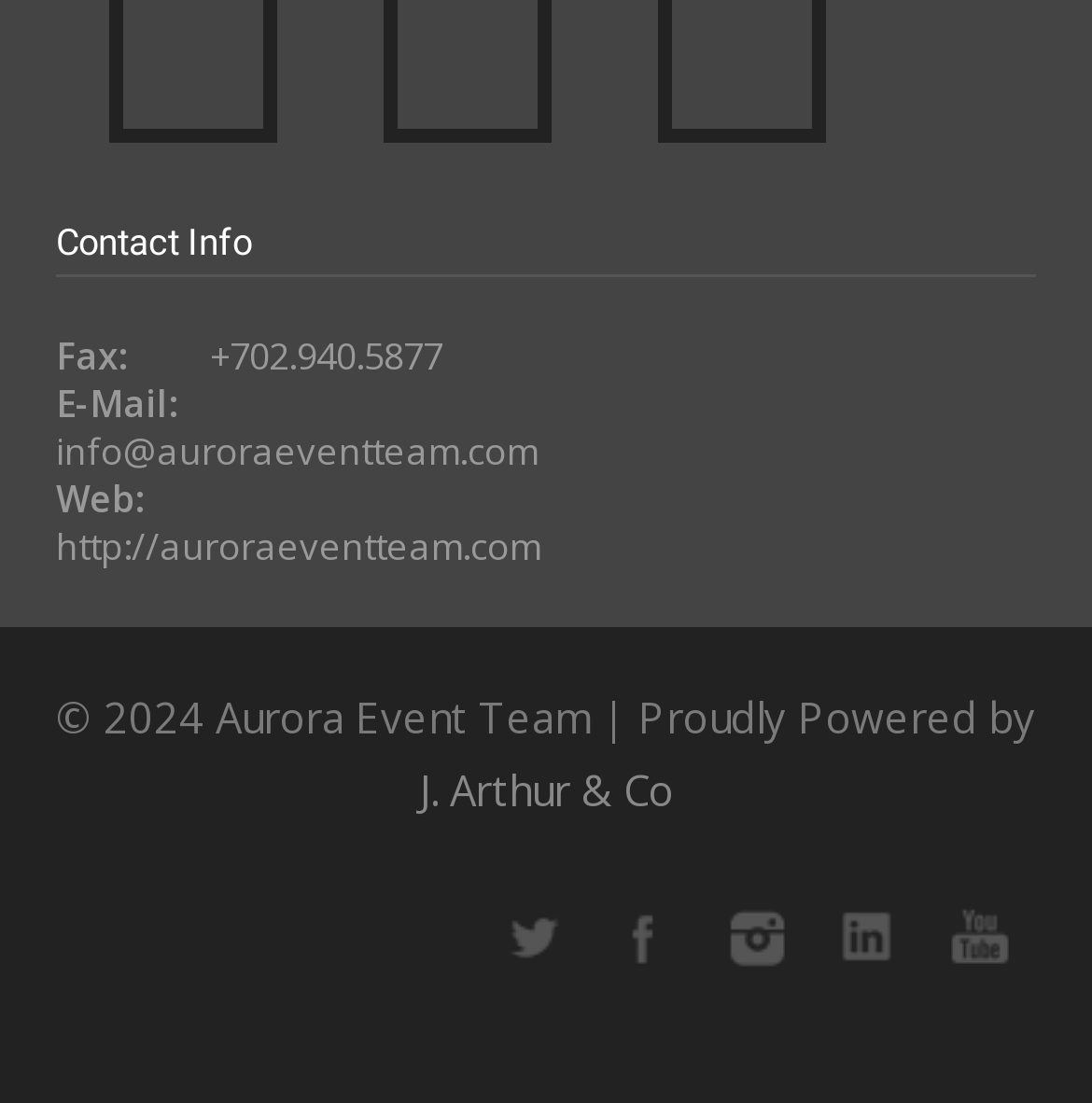What is the copyright year?
Can you offer a detailed and complete answer to this question?

I found the copyright year by looking at the bottom of the page, where it says '© 2024 Aurora Event Team | Proudly Powered by...'.